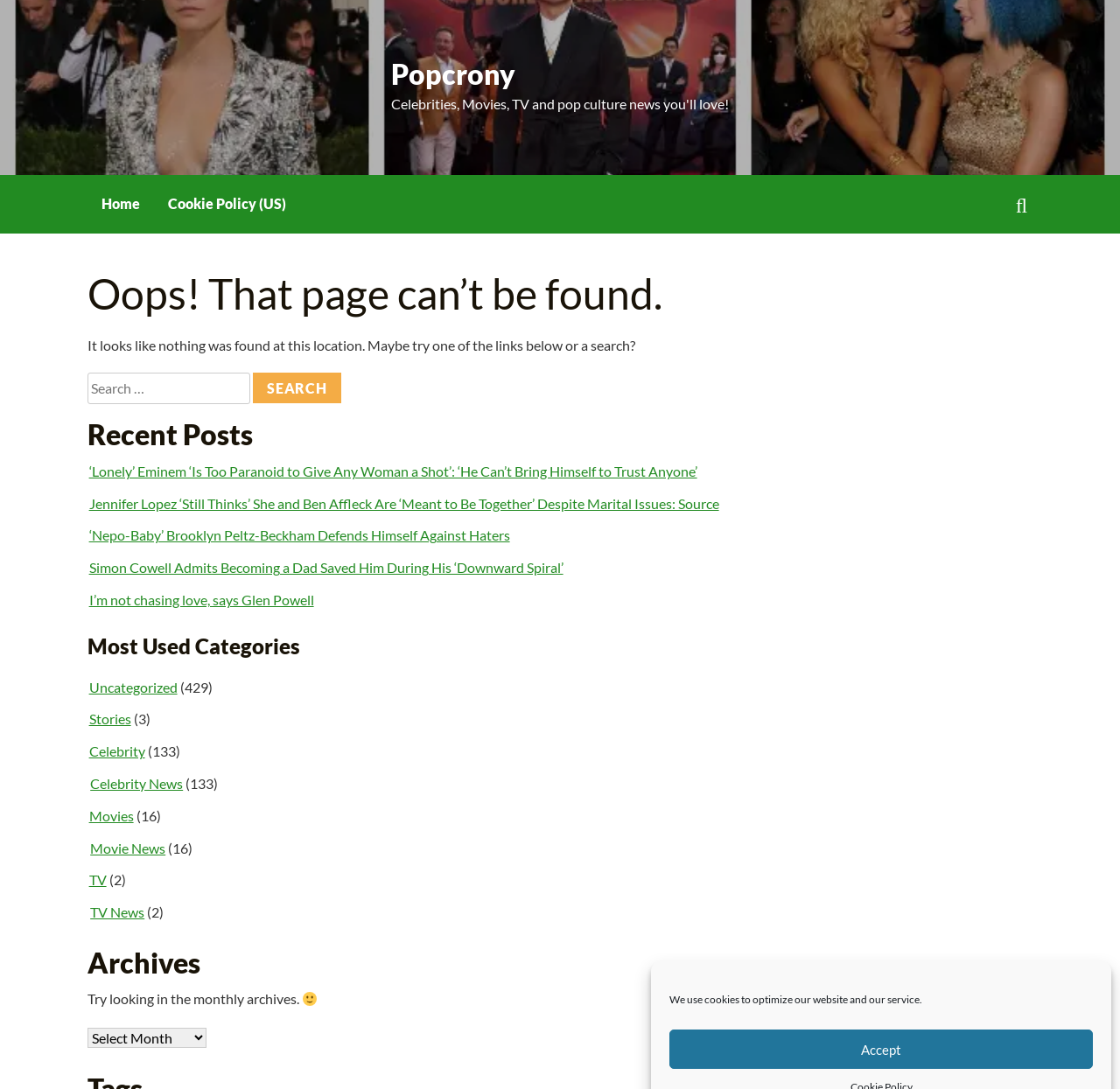What is the 'Recent Posts' section for?
Using the image as a reference, give a one-word or short phrase answer.

To display recent articles